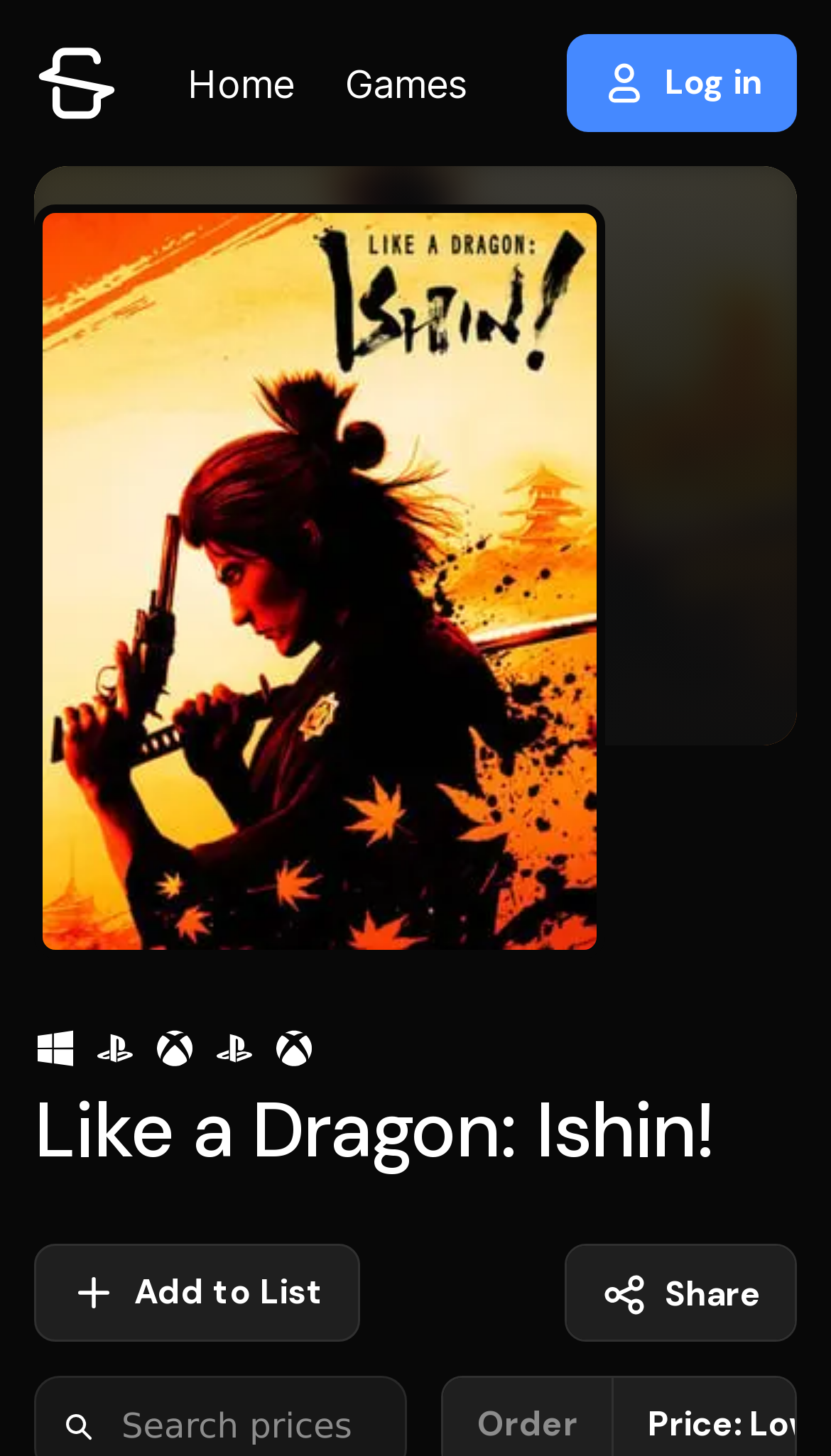How many images are on the webpage?
Refer to the image and provide a one-word or short phrase answer.

9